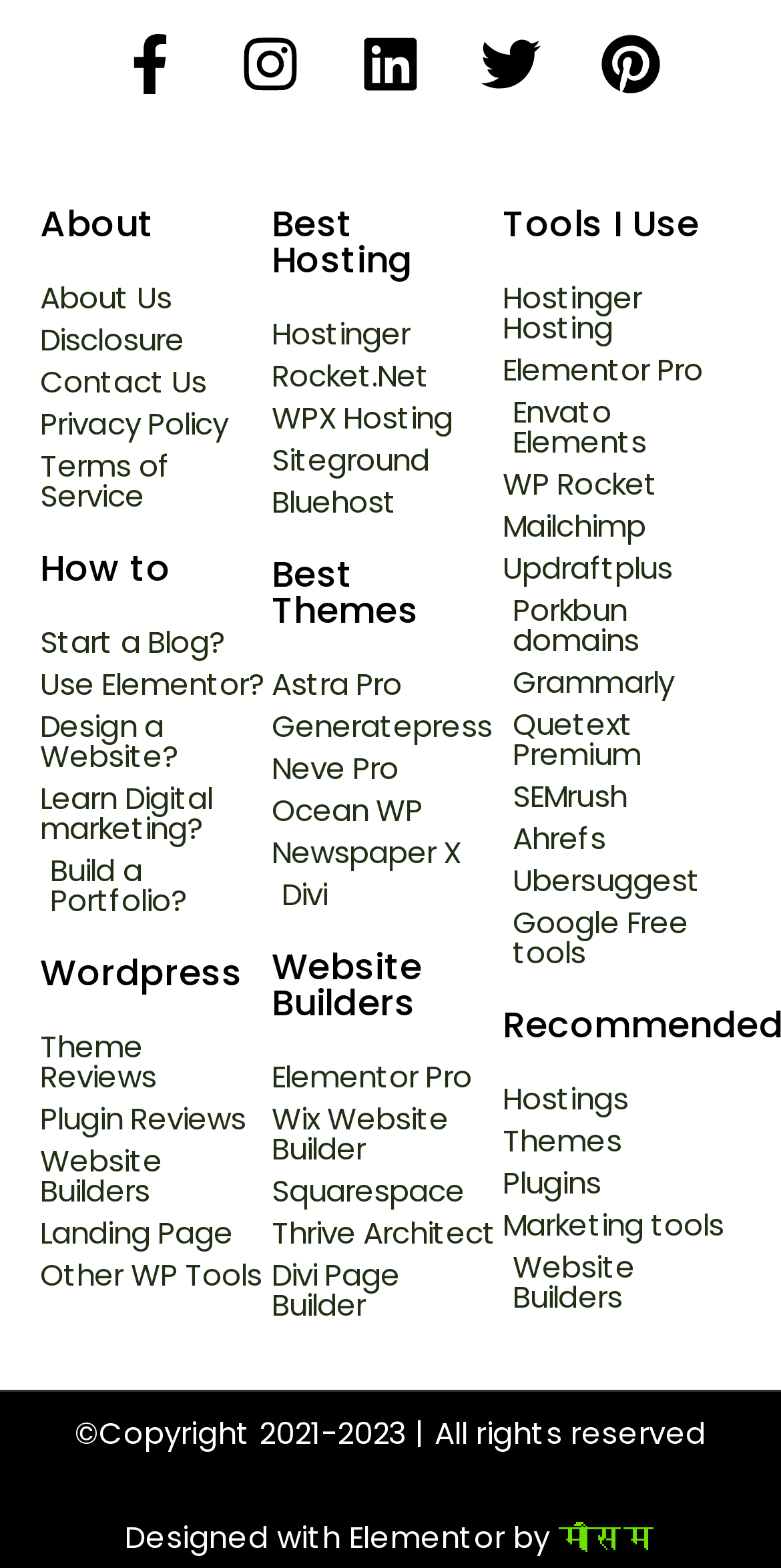Locate the bounding box coordinates of the element to click to perform the following action: 'Leave a comment'. The coordinates should be given as four float values between 0 and 1, in the form of [left, top, right, bottom].

None